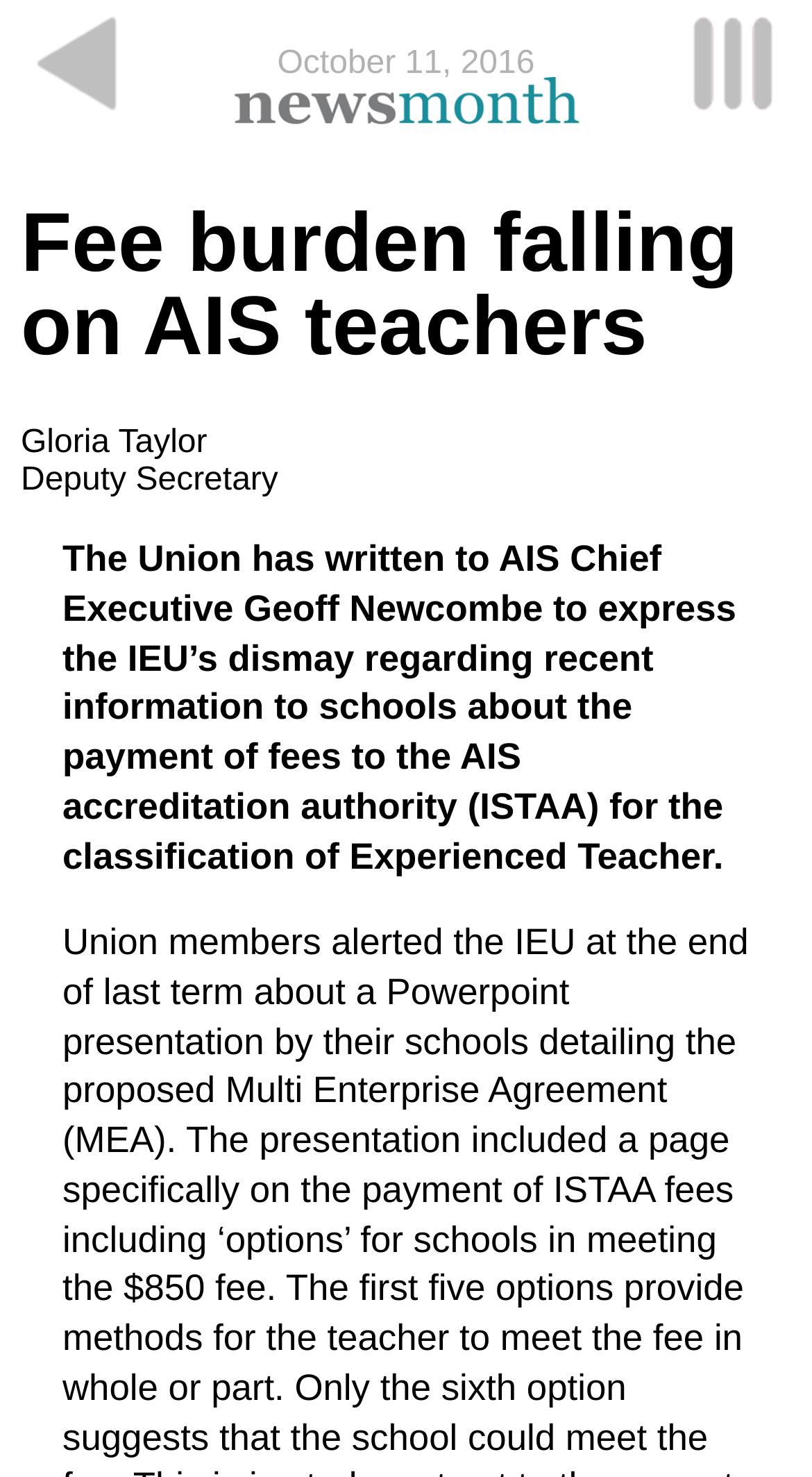What is the main heading displayed on the webpage? Please provide the text.

Fee burden falling on AIS teachers